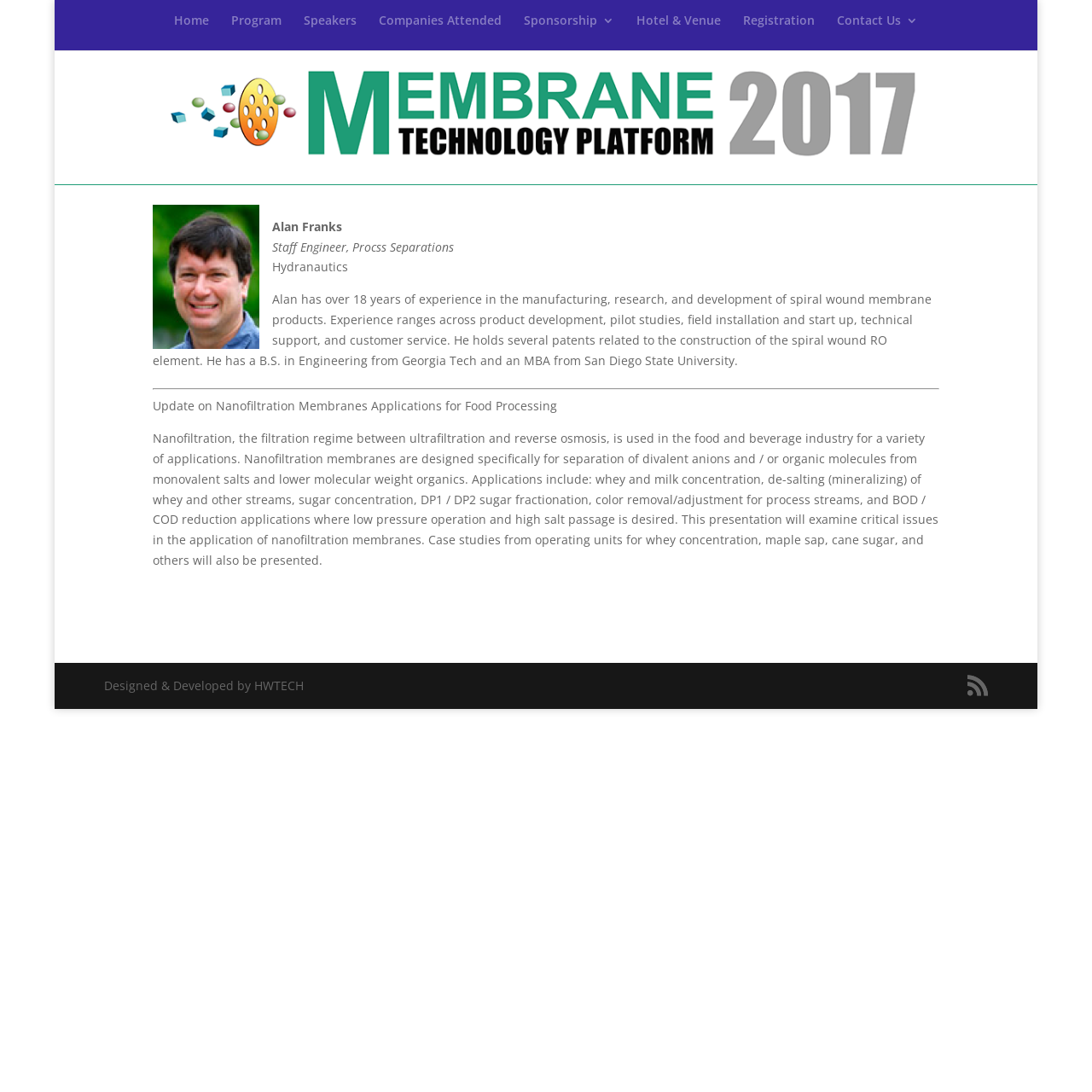Identify the bounding box coordinates for the element that needs to be clicked to fulfill this instruction: "Click on Home". Provide the coordinates in the format of four float numbers between 0 and 1: [left, top, right, bottom].

[0.159, 0.013, 0.191, 0.046]